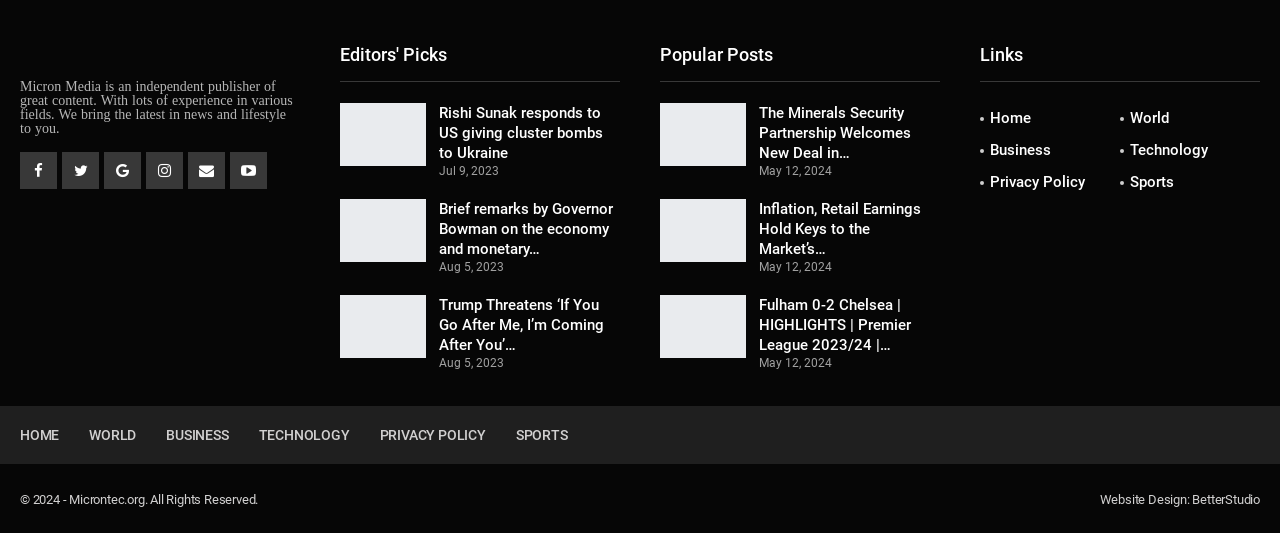Specify the bounding box coordinates of the area to click in order to follow the given instruction: "Click on the link to read about Trump's threats."

[0.266, 0.537, 0.333, 0.655]